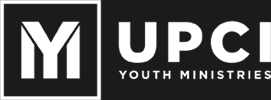Answer this question using a single word or a brief phrase:
What is the purpose of UPCI Youth Ministries?

Supporting young individuals